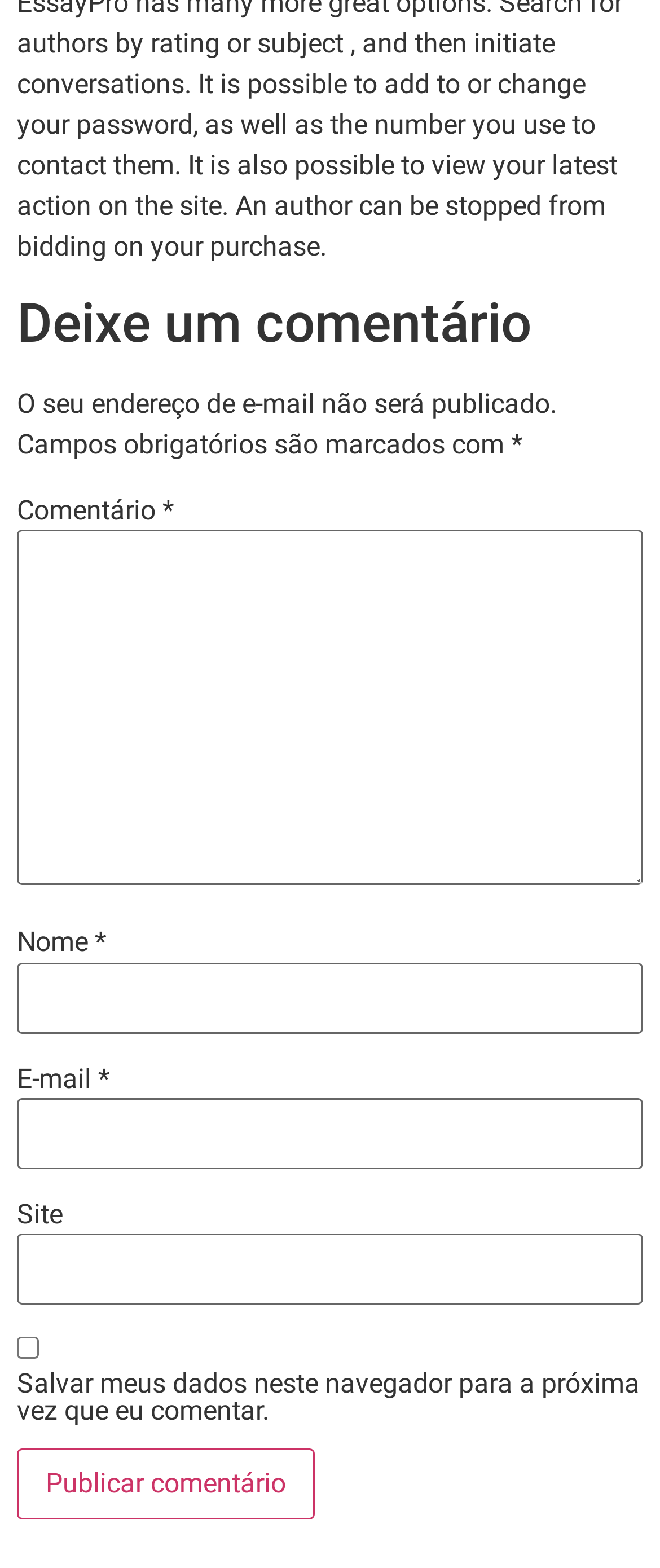Using the details from the image, please elaborate on the following question: What is the label of the first textbox?

The first textbox is located below the 'Comentário' label and has a placeholder text 'Comentário *', indicating that it is a required field.